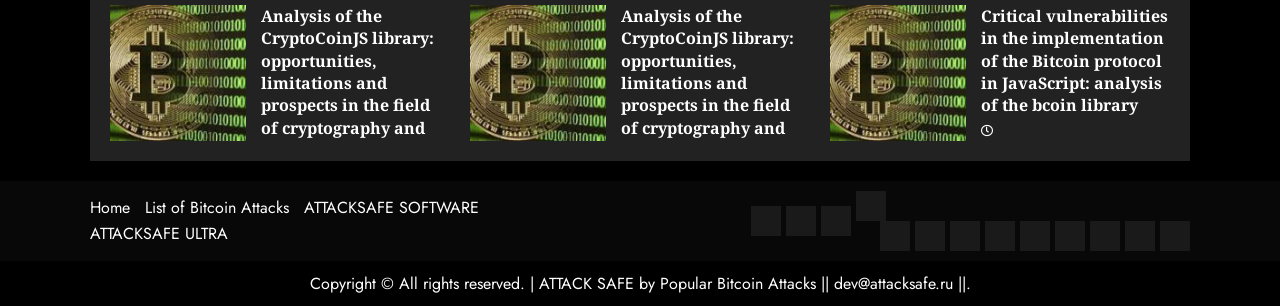Please answer the following question using a single word or phrase: 
What is the main topic of the webpage?

Bitcoin and cryptography